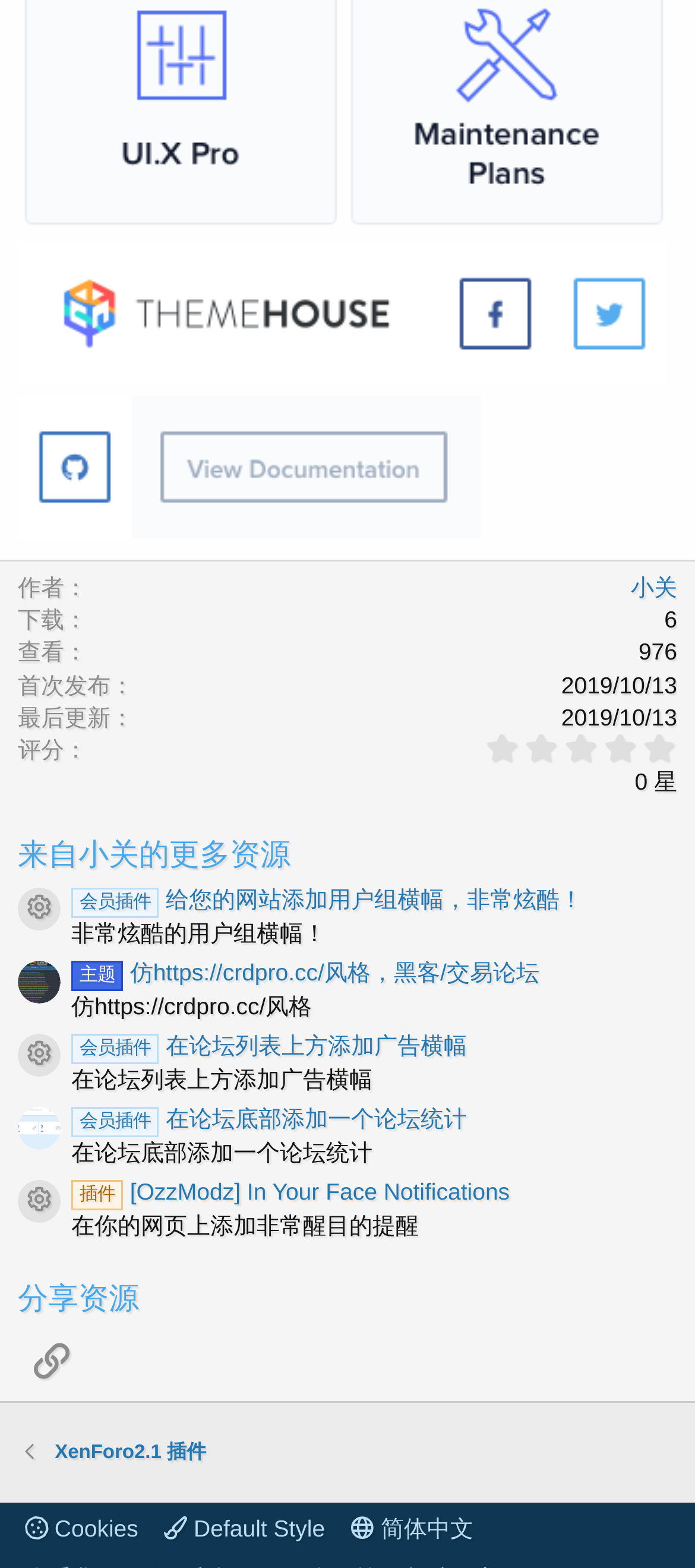Given the element description: "主题 仿https://crdpro.cc/风格，黑客/交易论坛", predict the bounding box coordinates of this UI element. The coordinates must be four float numbers between 0 and 1, given as [left, top, right, bottom].

[0.103, 0.611, 0.776, 0.628]